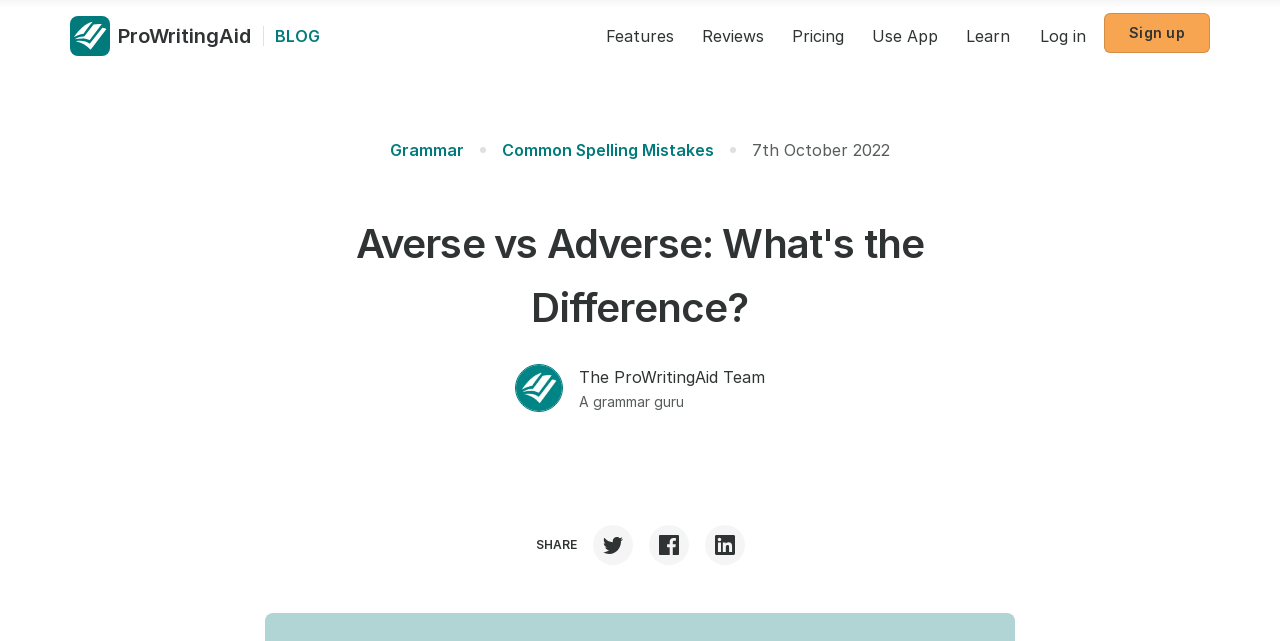Determine the bounding box coordinates of the region to click in order to accomplish the following instruction: "Log in to the account". Provide the coordinates as four float numbers between 0 and 1, specifically [left, top, right, bottom].

[0.803, 0.025, 0.858, 0.087]